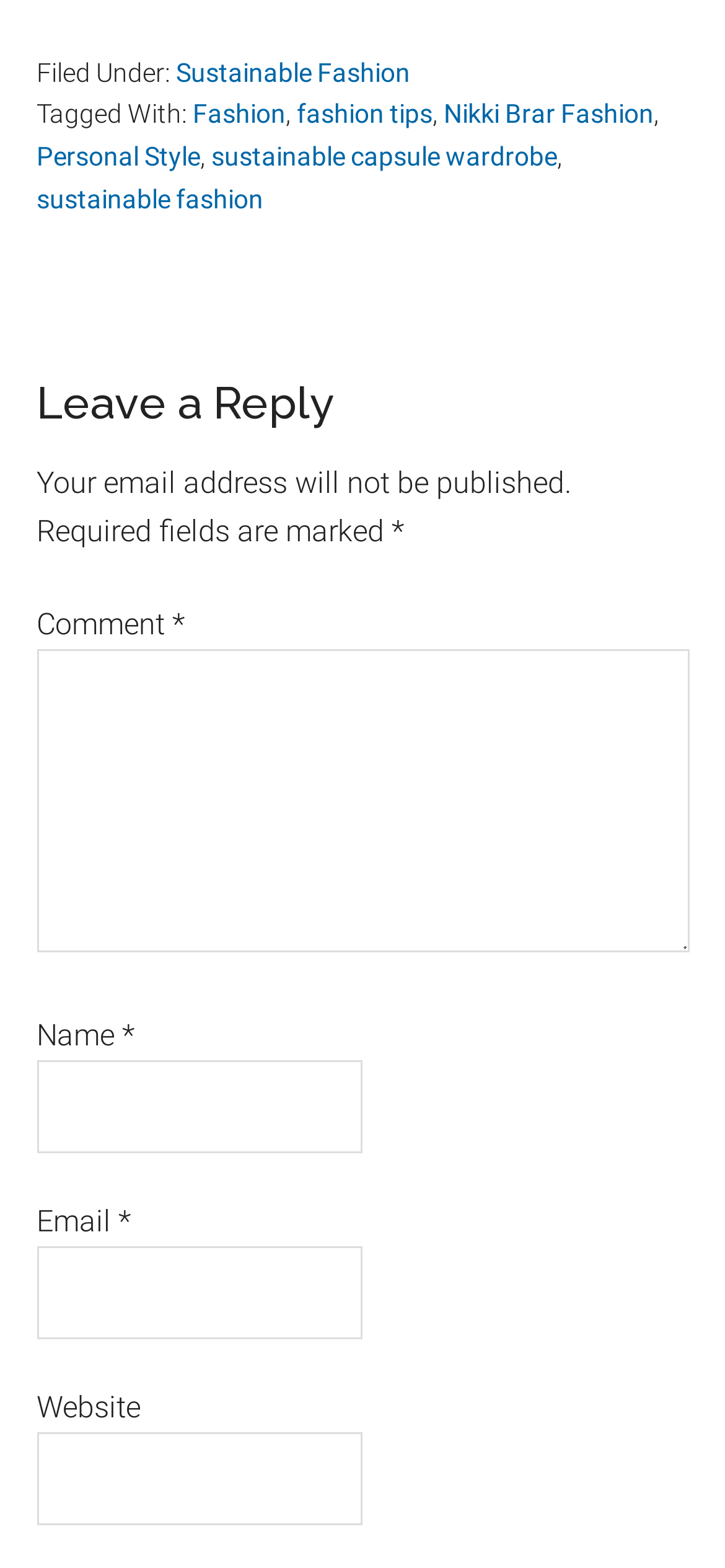What is the purpose of the 'Leave a Reply' section?
Based on the screenshot, provide a one-word or short-phrase response.

To comment on the article